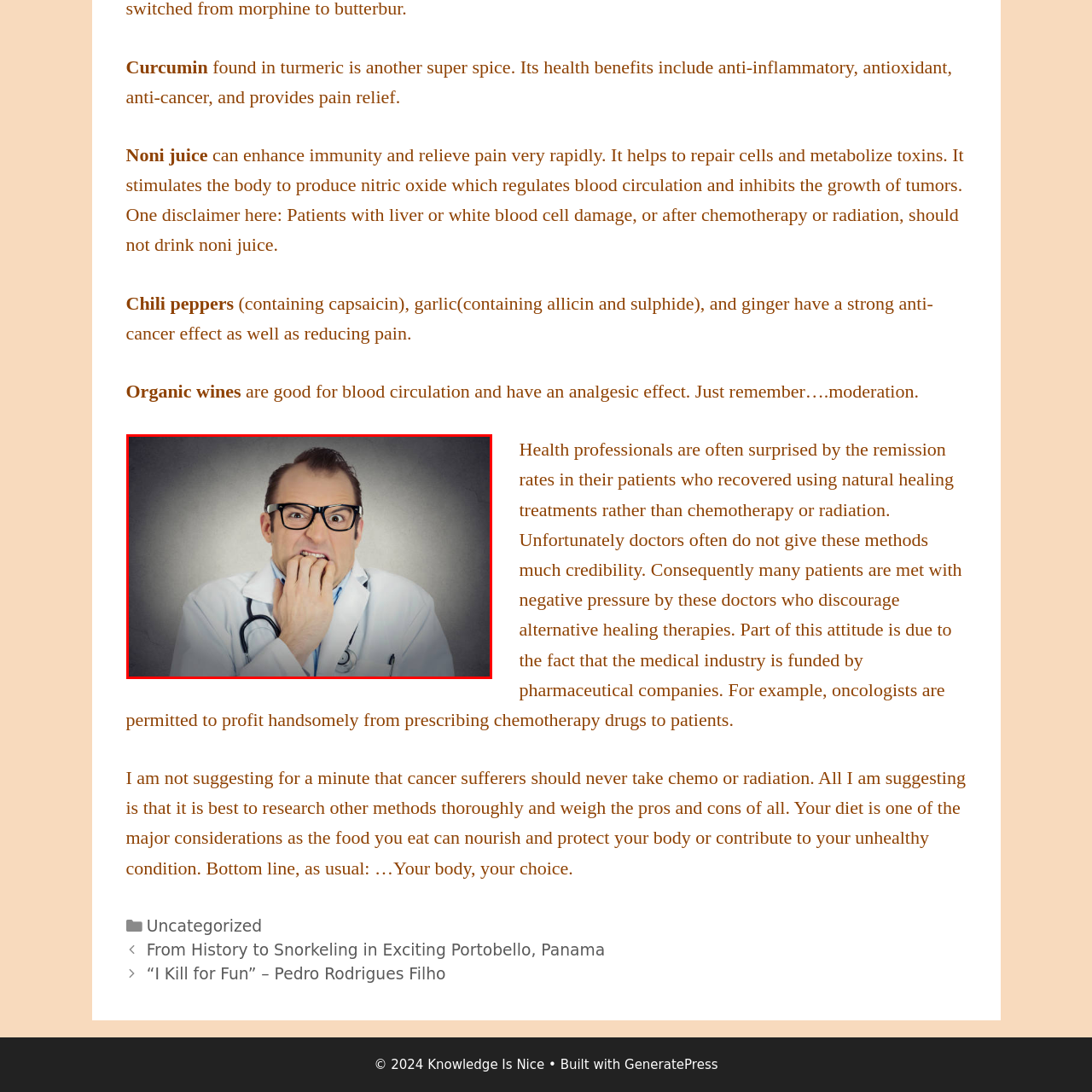What is the backdrop of the image?
Review the image highlighted by the red bounding box and respond with a brief answer in one word or phrase.

A subtle gradient